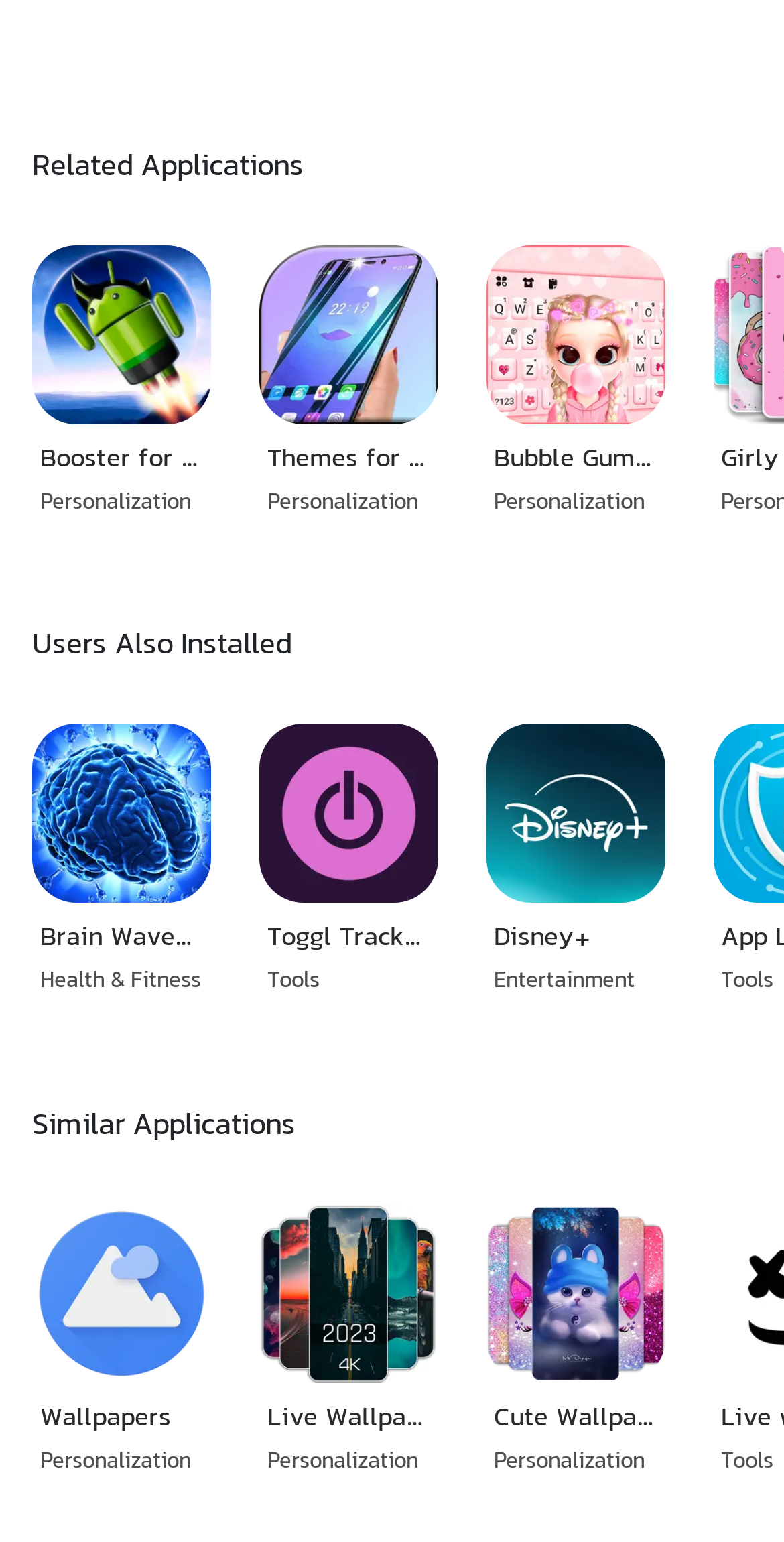Locate the bounding box coordinates of the area that needs to be clicked to fulfill the following instruction: "View Booster for Android". The coordinates should be in the format of four float numbers between 0 and 1, namely [left, top, right, bottom].

[0.021, 0.148, 0.289, 0.359]